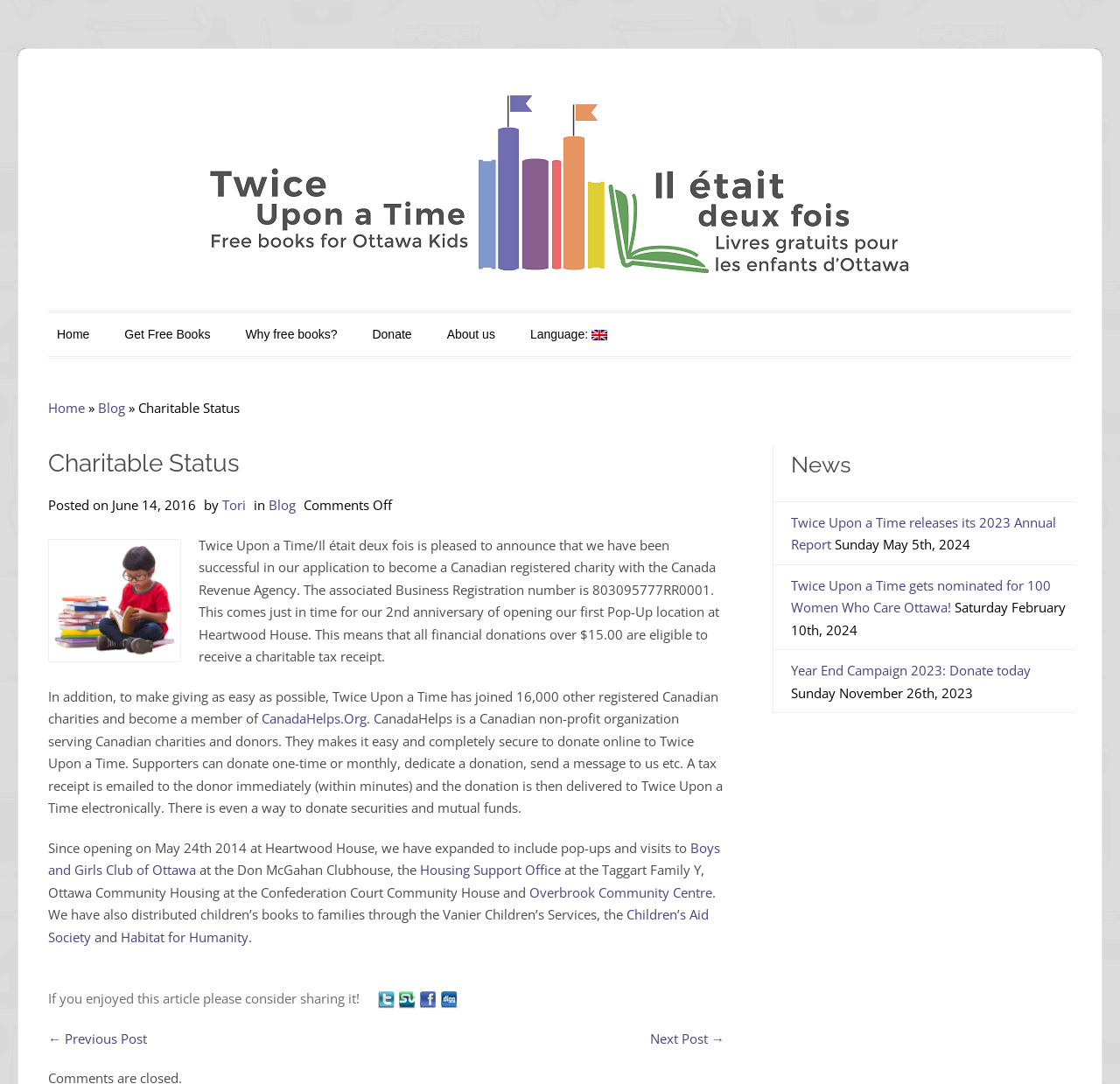What organization does Twice Upon a Time use for online donations?
Examine the screenshot and reply with a single word or phrase.

CanadaHelps.Org